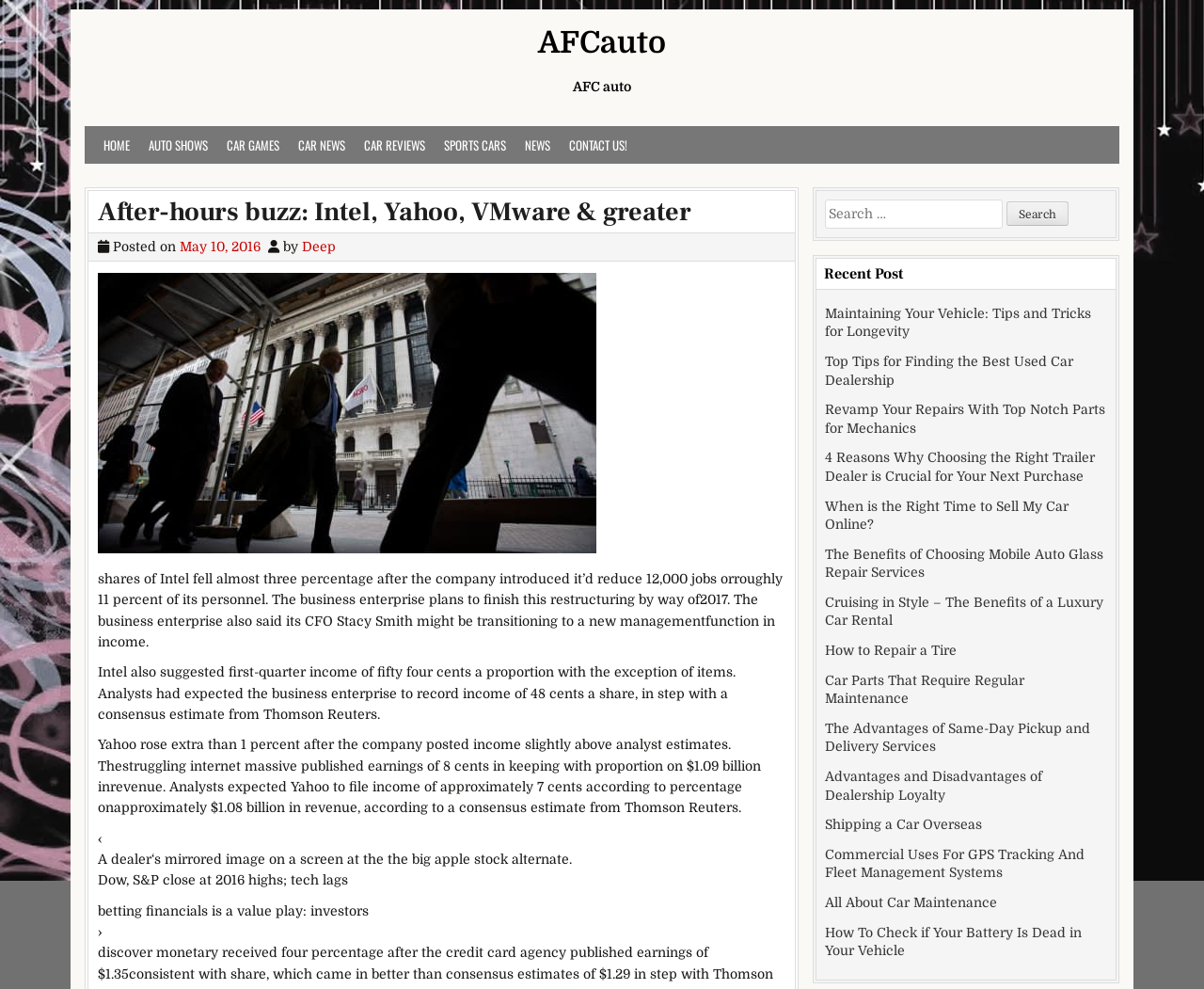Please specify the bounding box coordinates of the clickable region necessary for completing the following instruction: "Read the article posted on May 10, 2016". The coordinates must consist of four float numbers between 0 and 1, i.e., [left, top, right, bottom].

[0.149, 0.242, 0.216, 0.257]